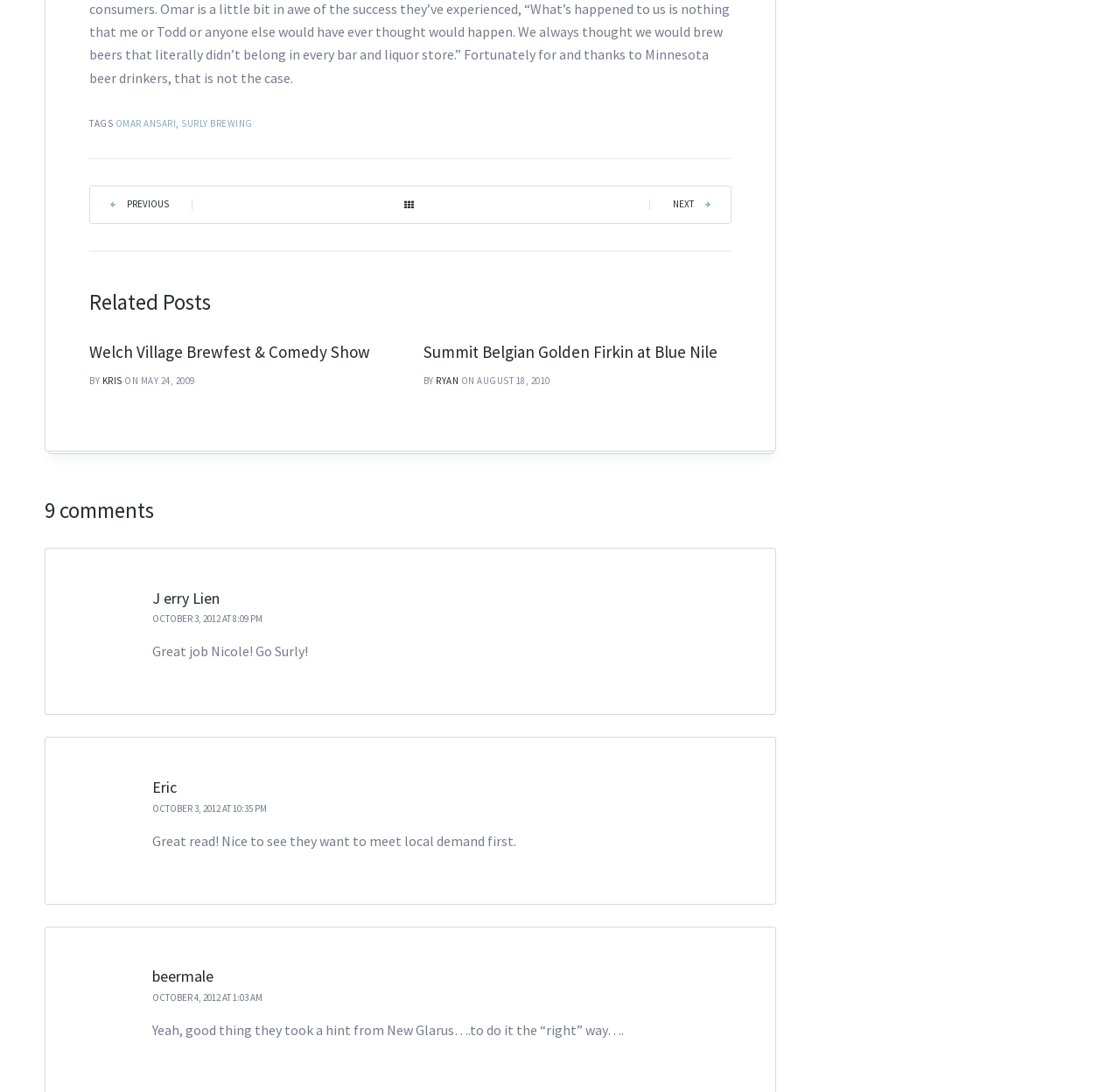Please locate the bounding box coordinates of the element that needs to be clicked to achieve the following instruction: "Read the article about Welch Village Brewfest & Comedy Show". The coordinates should be four float numbers between 0 and 1, i.e., [left, top, right, bottom].

[0.08, 0.313, 0.331, 0.332]